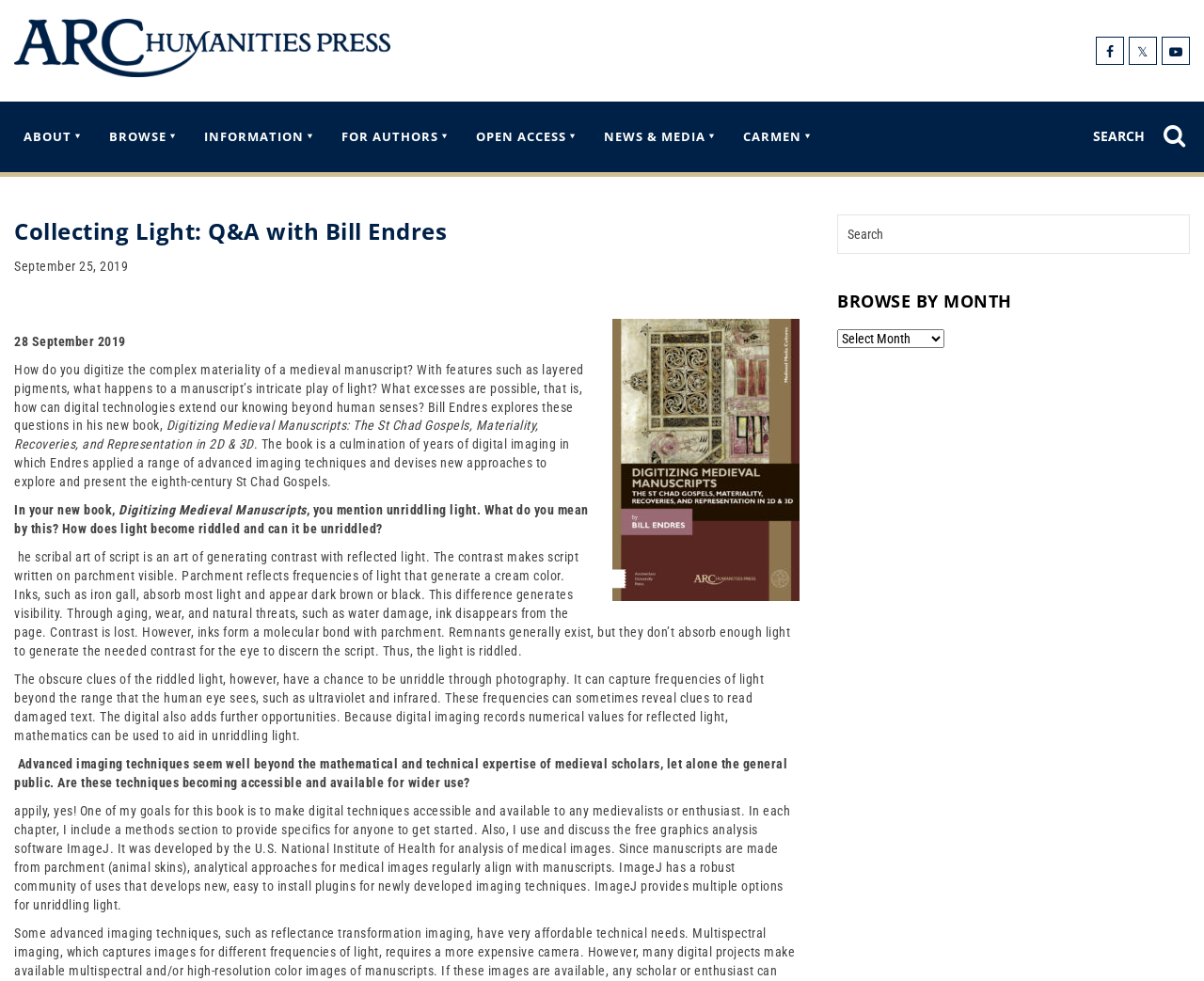Locate the bounding box coordinates of the element's region that should be clicked to carry out the following instruction: "Click the ABOUT link". The coordinates need to be four float numbers between 0 and 1, i.e., [left, top, right, bottom].

[0.02, 0.122, 0.059, 0.156]